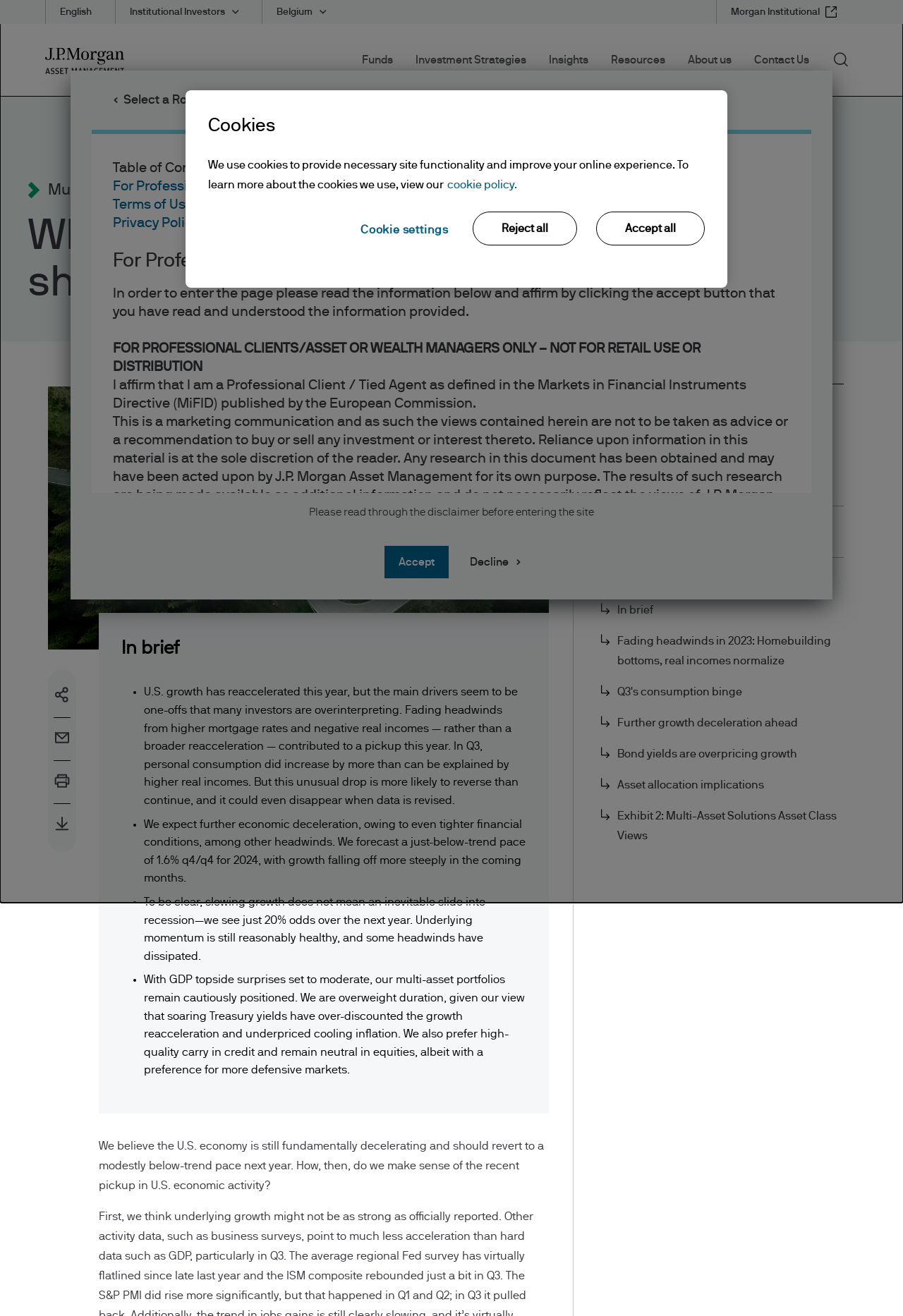Provide the bounding box coordinates for the specified HTML element described in this description: "parent_node: About us aria-describedby="menulink-4" aria-label="Submenu"". The coordinates should be four float numbers ranging from 0 to 1, in the format [left, top, right, bottom].

[0.809, 0.035, 0.82, 0.059]